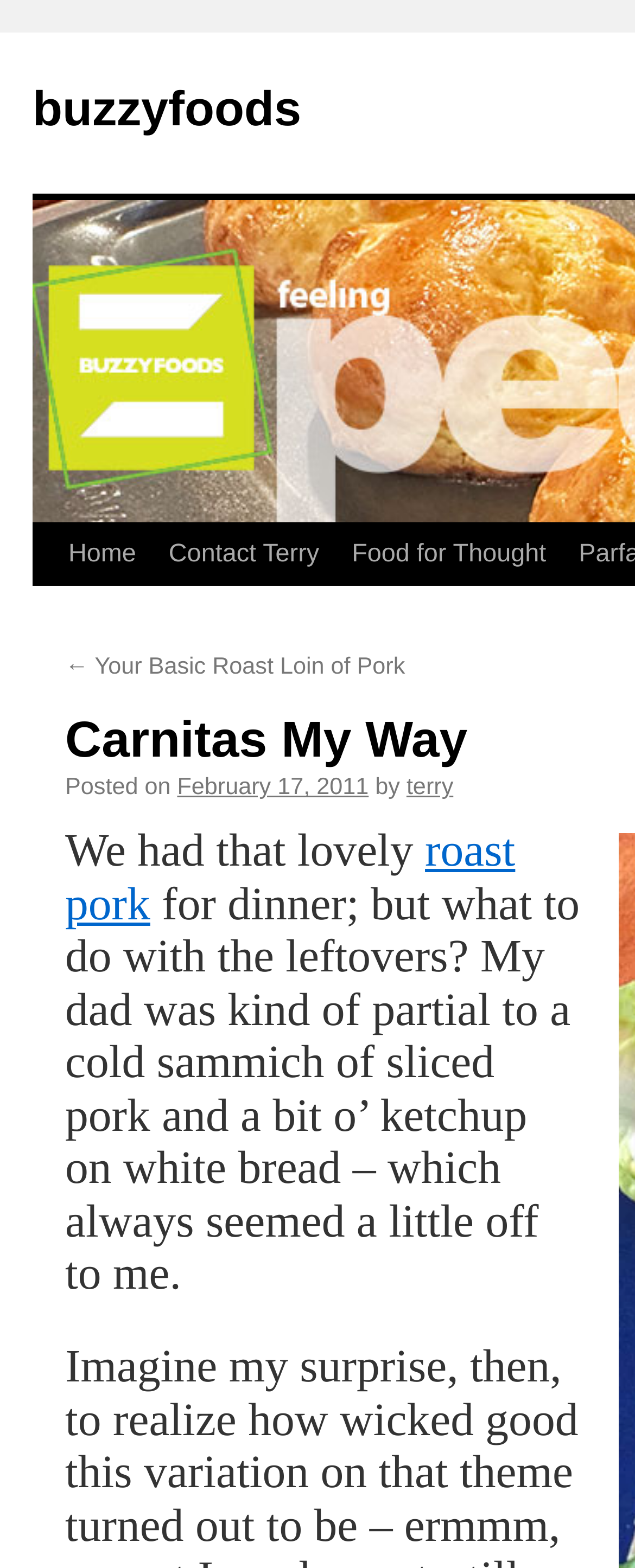Pinpoint the bounding box coordinates of the area that should be clicked to complete the following instruction: "visit contact terry page". The coordinates must be given as four float numbers between 0 and 1, i.e., [left, top, right, bottom].

[0.24, 0.334, 0.528, 0.374]